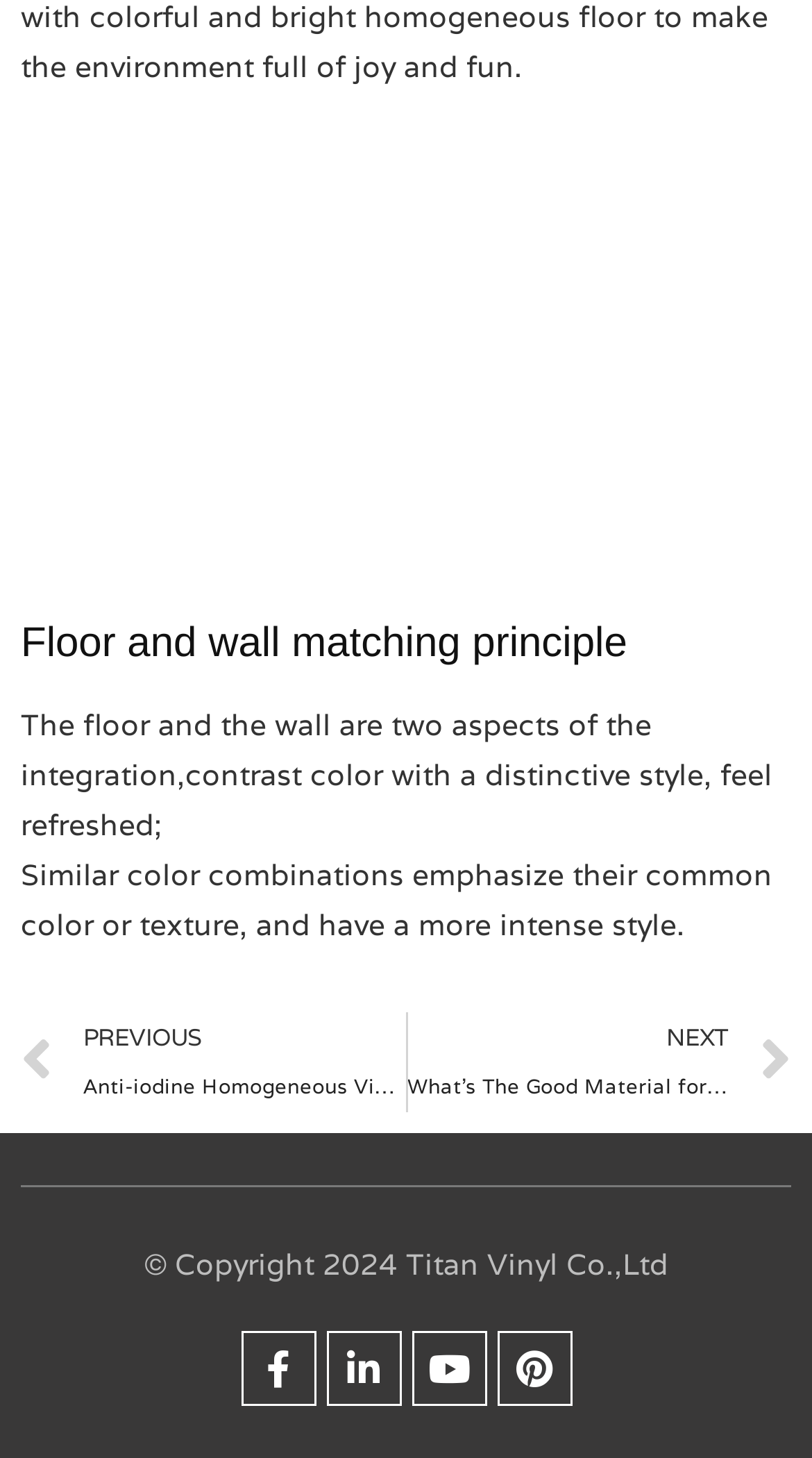What are the two aspects of integration mentioned?
Answer the question with as much detail as you can, using the image as a reference.

The two aspects of integration mentioned in the article are the floor and the wall. This can be determined by reading the StaticText element, which says 'The floor and the wall are two aspects of the integration, contrast color with a distinctive style, feel refreshed;'. This sentence introduces the two aspects of integration, which are the floor and the wall.